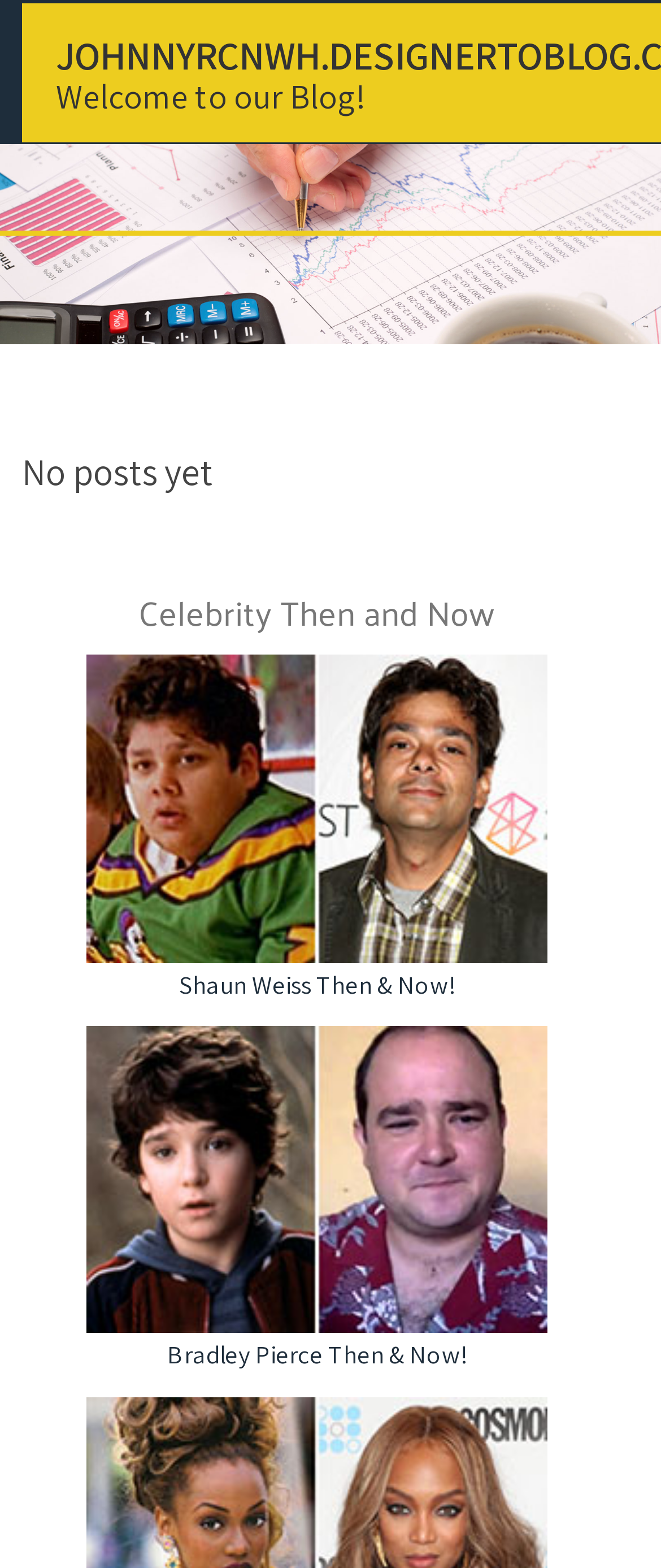What is the main topic of this blog?
Please craft a detailed and exhaustive response to the question.

Based on the webpage content, I can see that there are multiple sections with 'Then & Now' titles, such as 'Shaun Weiss Then & Now!' and 'Bradley Pierce Then & Now!'. This suggests that the main topic of this blog is about celebrities and their transformations over time.